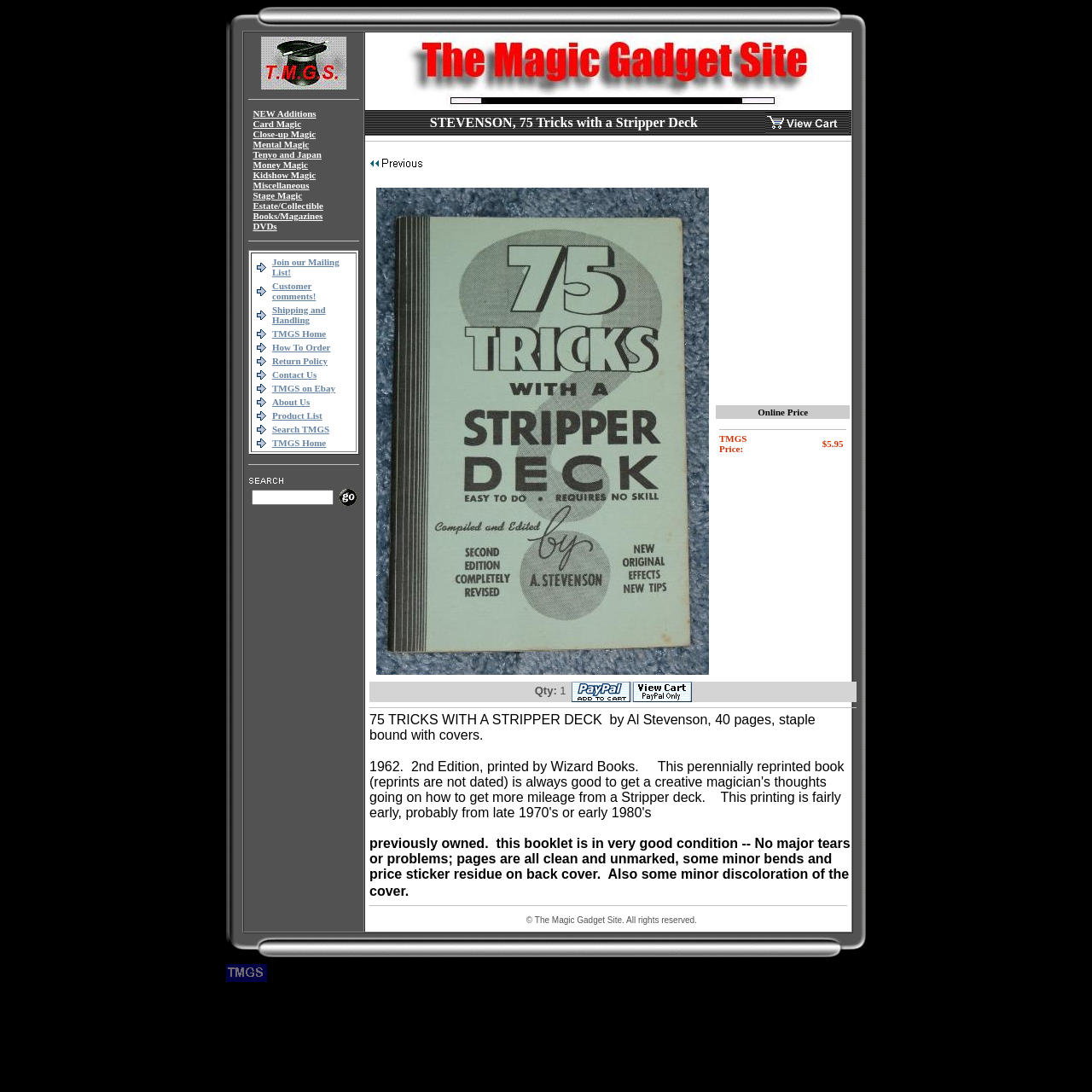Pinpoint the bounding box coordinates of the area that should be clicked to complete the following instruction: "Click on the 'Card Magic' link". The coordinates must be given as four float numbers between 0 and 1, i.e., [left, top, right, bottom].

[0.232, 0.109, 0.276, 0.118]